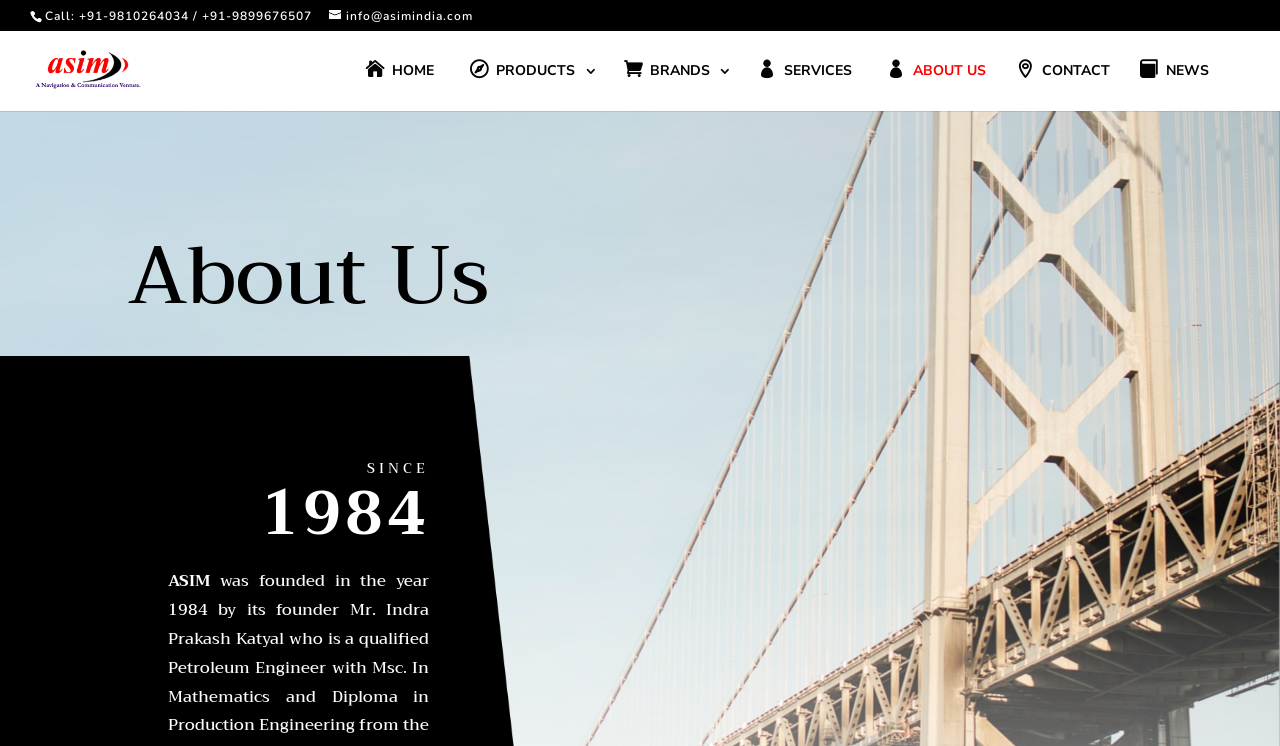Please specify the bounding box coordinates of the region to click in order to perform the following instruction: "Send an email to info@asimindia.com".

[0.257, 0.011, 0.37, 0.032]